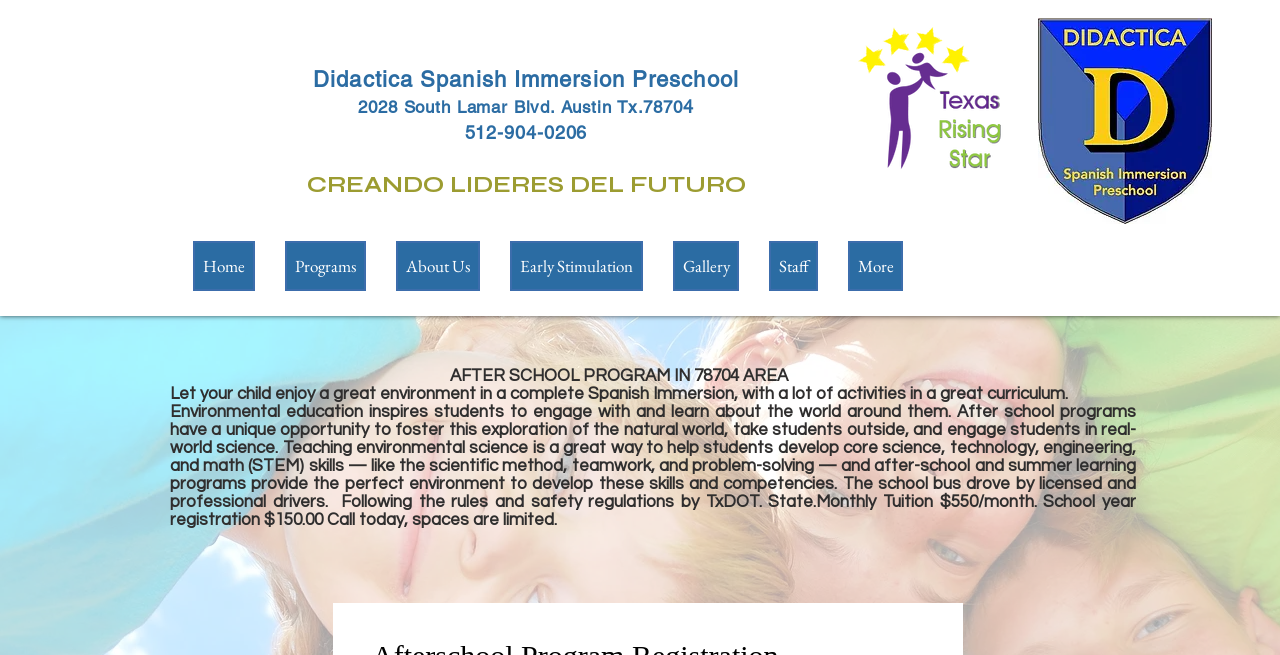Find the bounding box of the UI element described as: "About Us". The bounding box coordinates should be given as four float values between 0 and 1, i.e., [left, top, right, bottom].

[0.309, 0.368, 0.375, 0.444]